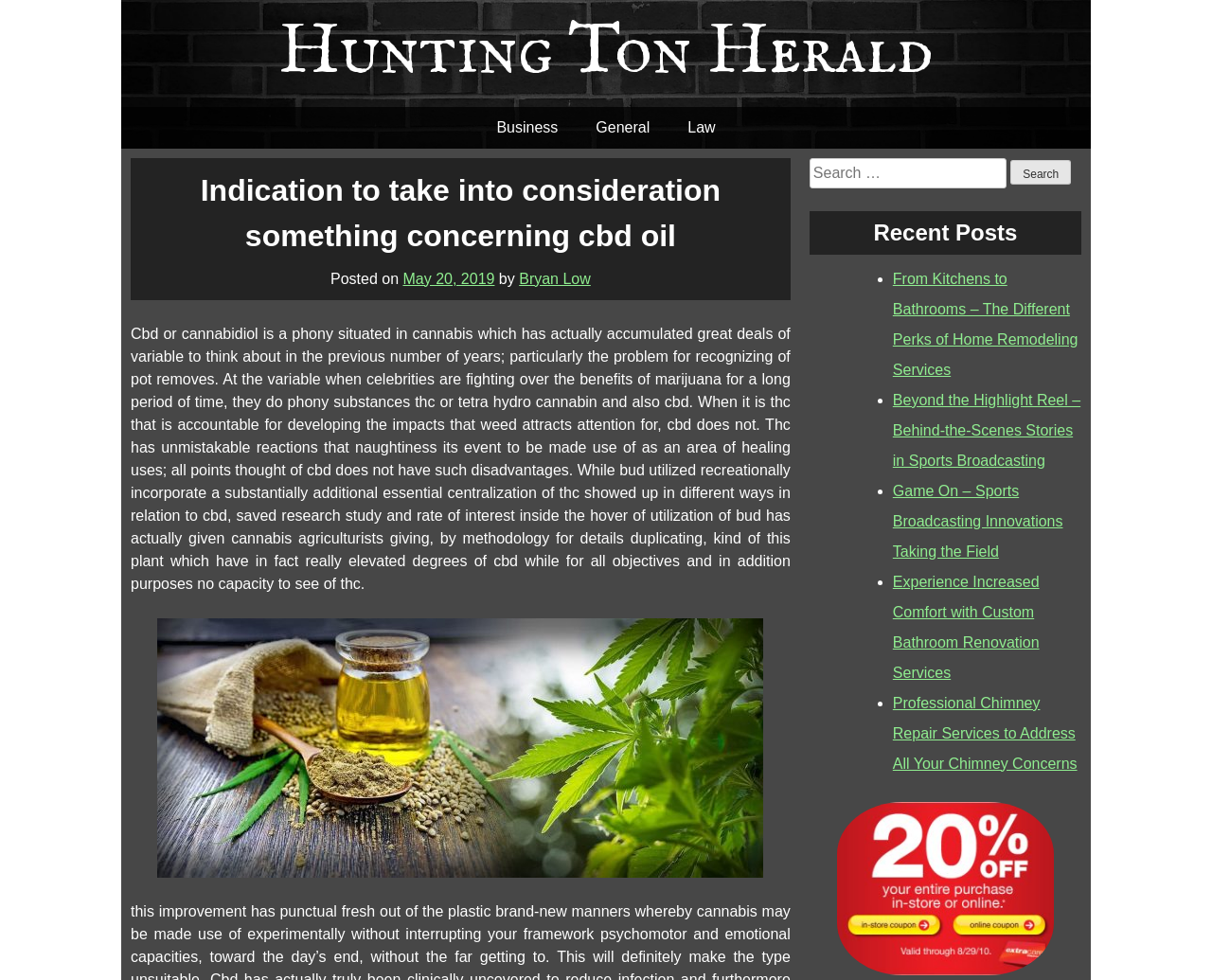Given the description: "Business", determine the bounding box coordinates of the UI element. The coordinates should be formatted as four float numbers between 0 and 1, [left, top, right, bottom].

[0.394, 0.109, 0.476, 0.151]